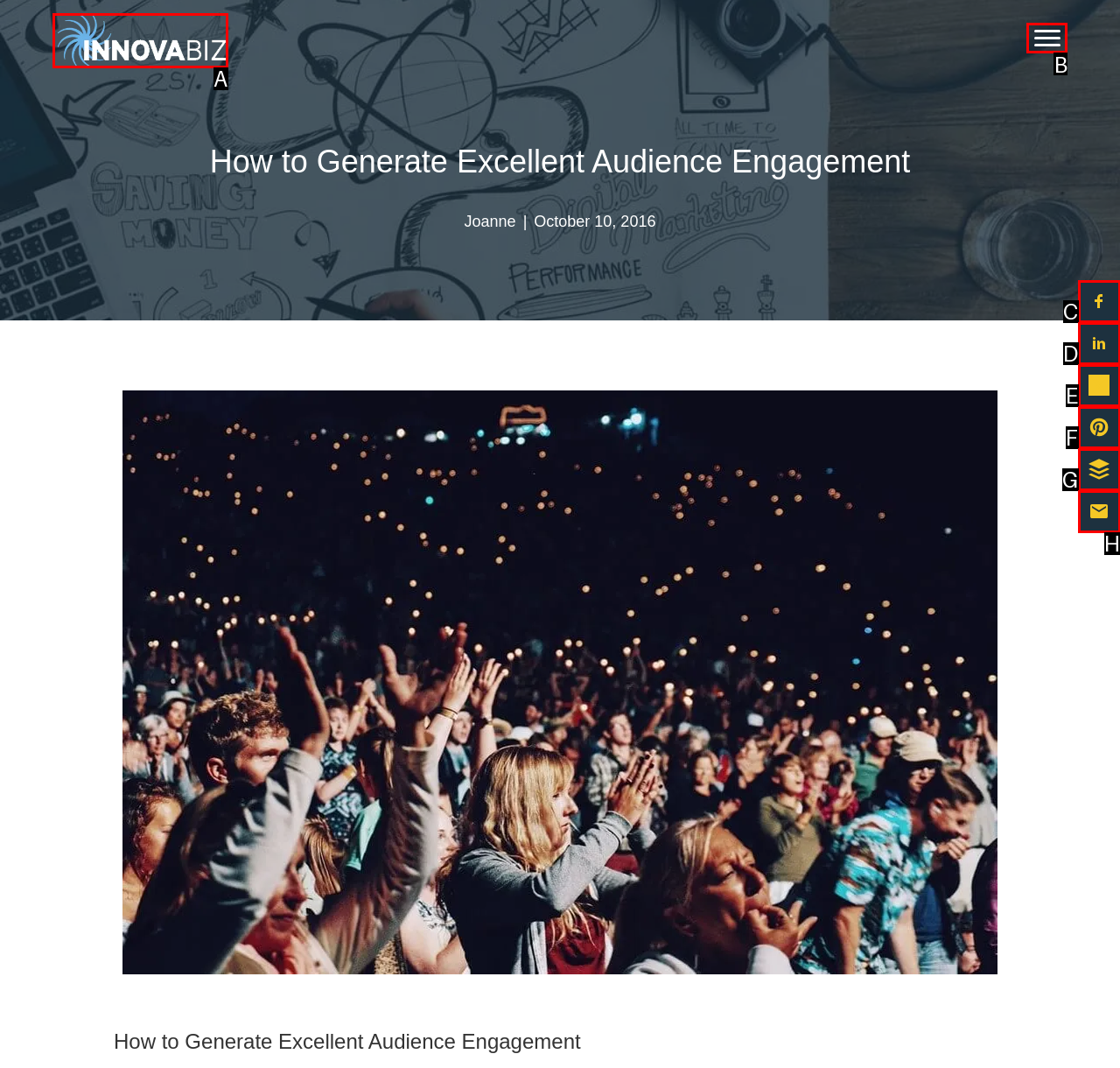Select the HTML element that corresponds to the description: alt="Innovabiz_Blue_White_RGB_500px_tn001" title="Innovabiz_Blue_White_RGB_500px_tn001". Reply with the letter of the correct option.

A